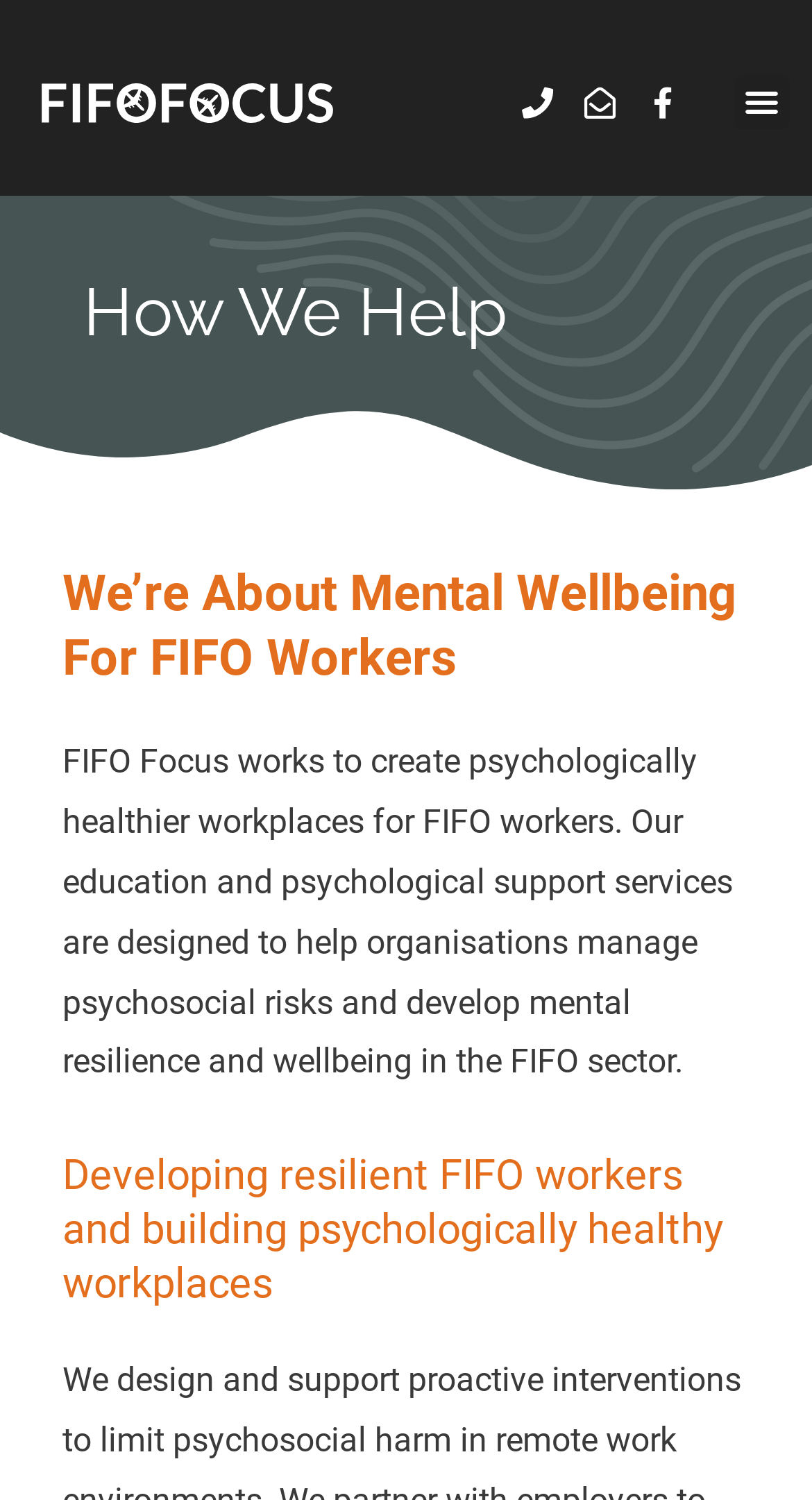Using floating point numbers between 0 and 1, provide the bounding box coordinates in the format (top-left x, top-left y, bottom-right x, bottom-right y). Locate the UI element described here: Envelope-open

[0.7, 0.047, 0.777, 0.089]